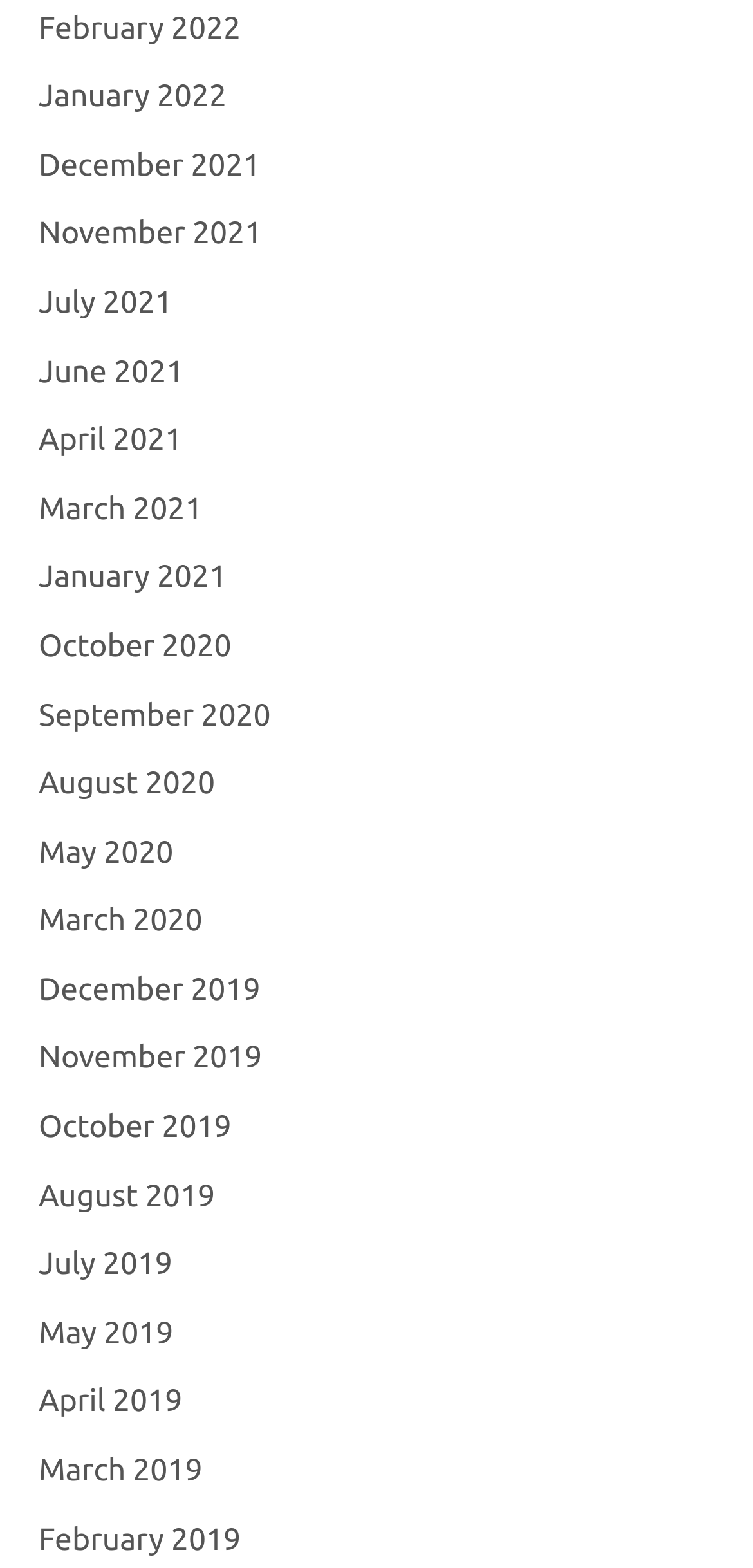Locate the bounding box coordinates of the area you need to click to fulfill this instruction: 'view July 2021'. The coordinates must be in the form of four float numbers ranging from 0 to 1: [left, top, right, bottom].

[0.051, 0.182, 0.229, 0.204]